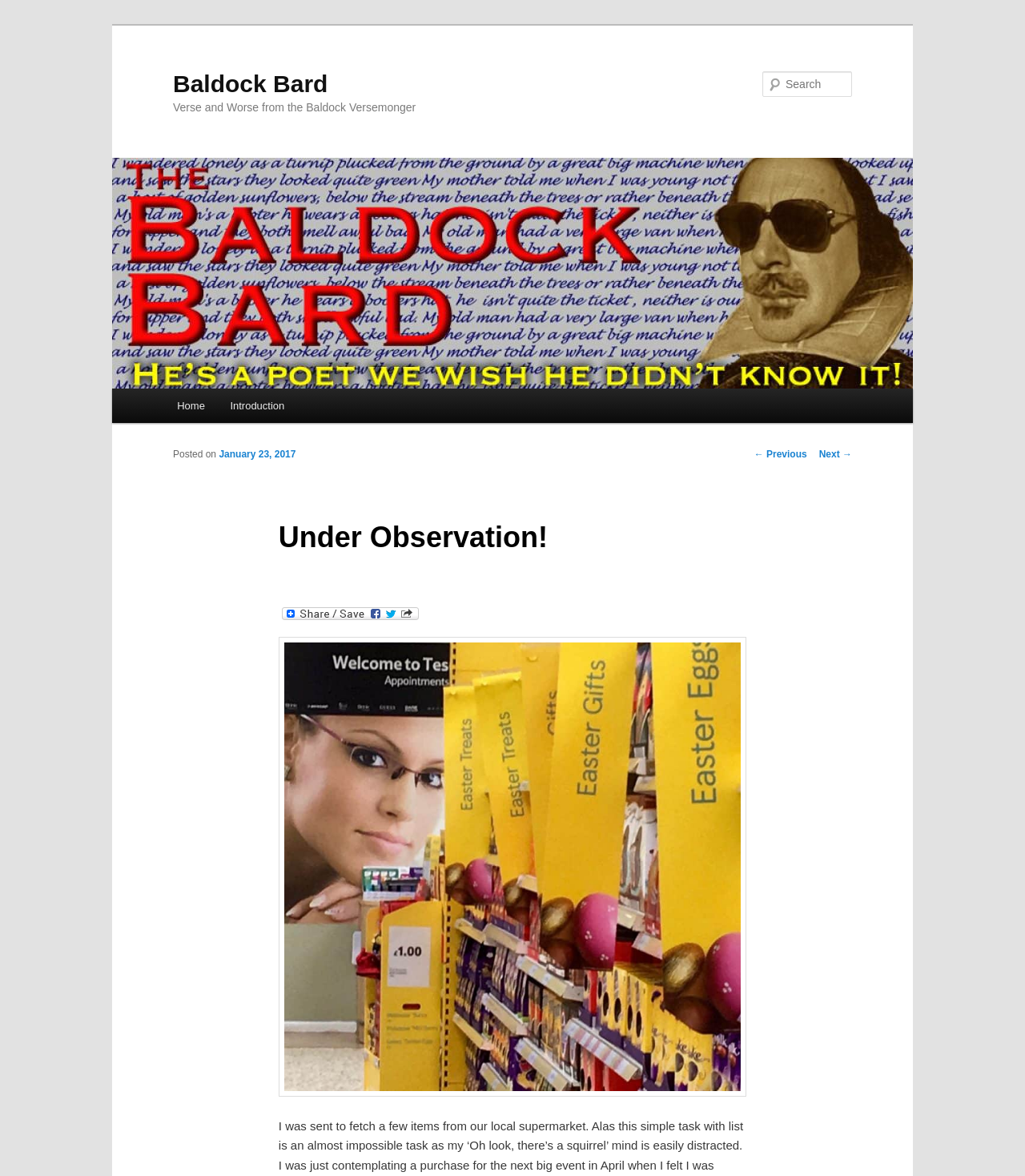Find the bounding box coordinates for the element that must be clicked to complete the instruction: "view previous post". The coordinates should be four float numbers between 0 and 1, indicated as [left, top, right, bottom].

[0.736, 0.381, 0.787, 0.391]